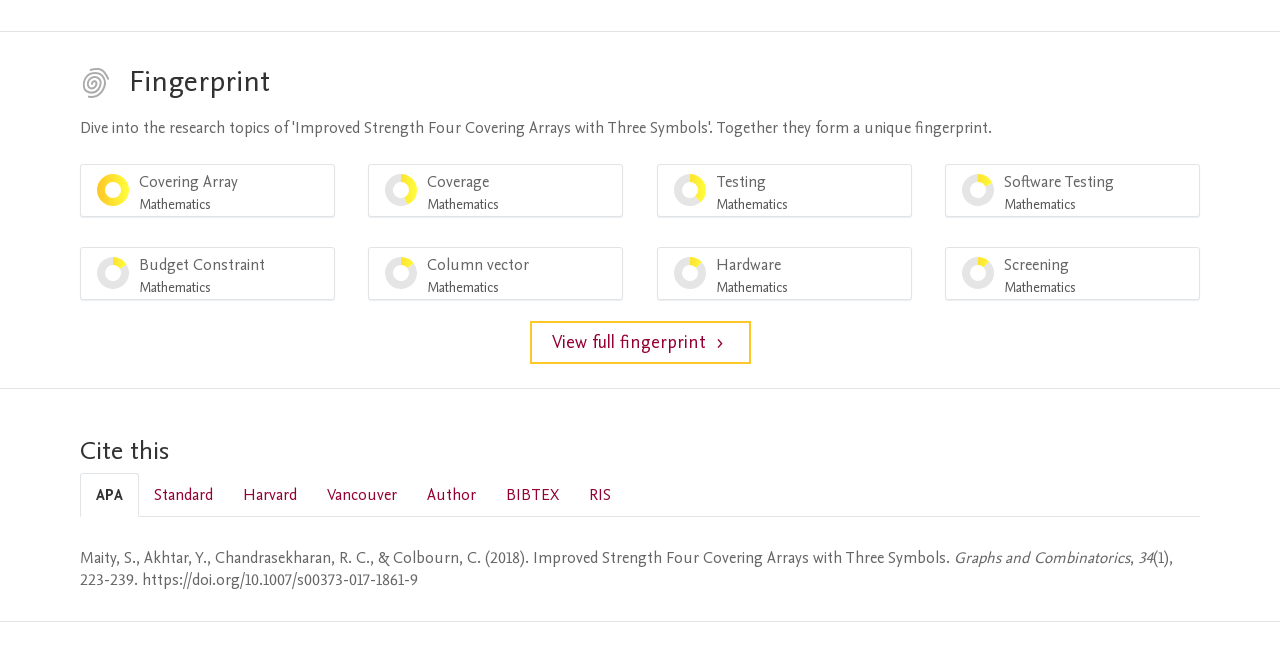Locate the bounding box coordinates of the area that needs to be clicked to fulfill the following instruction: "Select 'Vancouver' citation style". The coordinates should be in the format of four float numbers between 0 and 1, namely [left, top, right, bottom].

[0.244, 0.724, 0.322, 0.788]